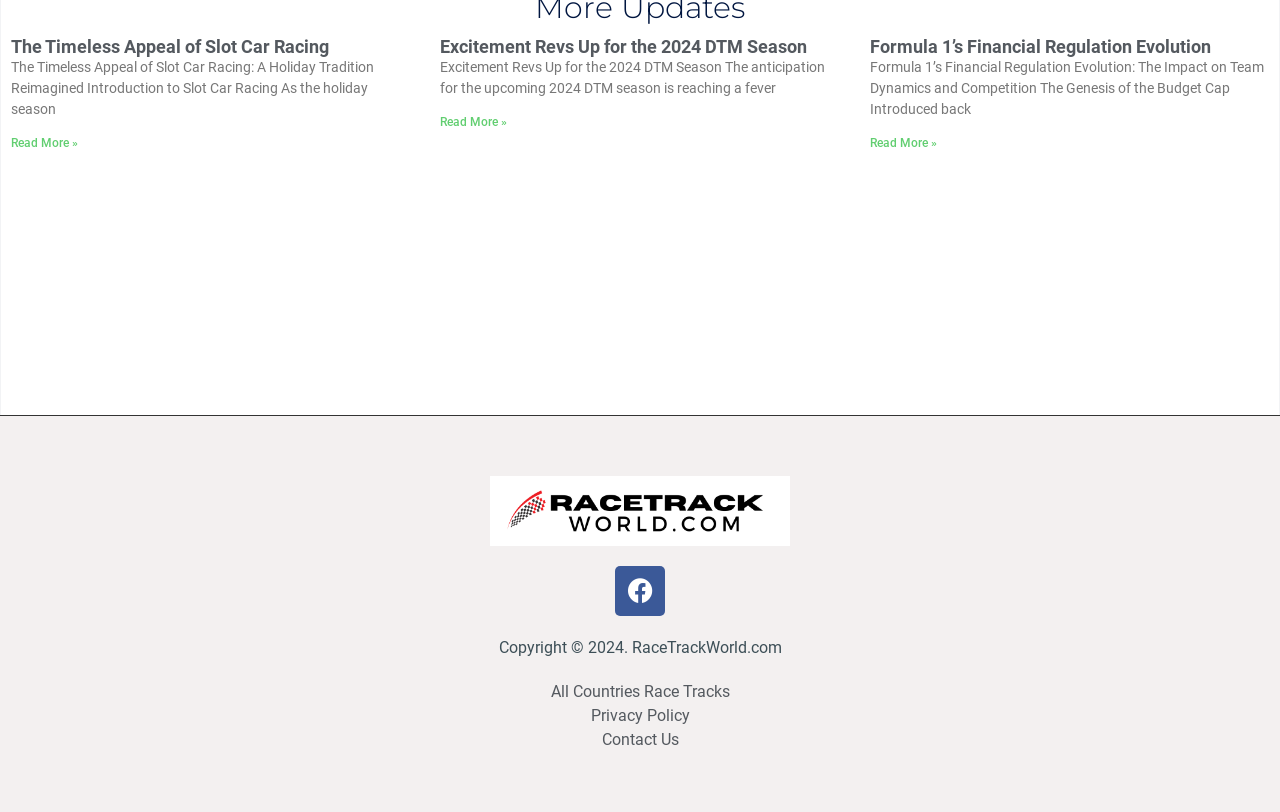Extract the bounding box coordinates for the UI element described as: "All Countries Race Tracks".

[0.062, 0.837, 0.938, 0.867]